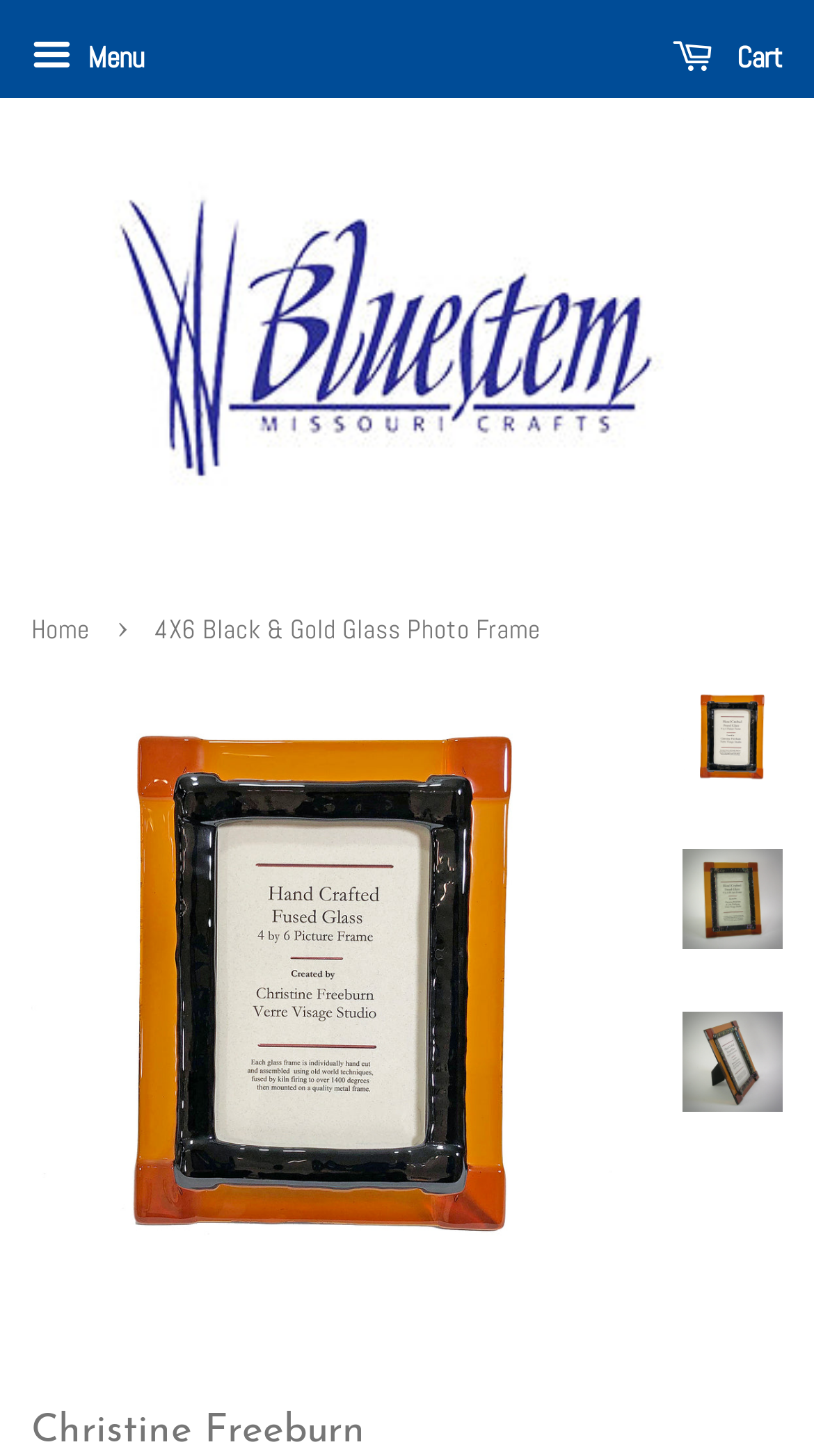Locate the bounding box of the UI element defined by this description: "(404) 216-3953". The coordinates should be given as four float numbers between 0 and 1, formatted as [left, top, right, bottom].

None